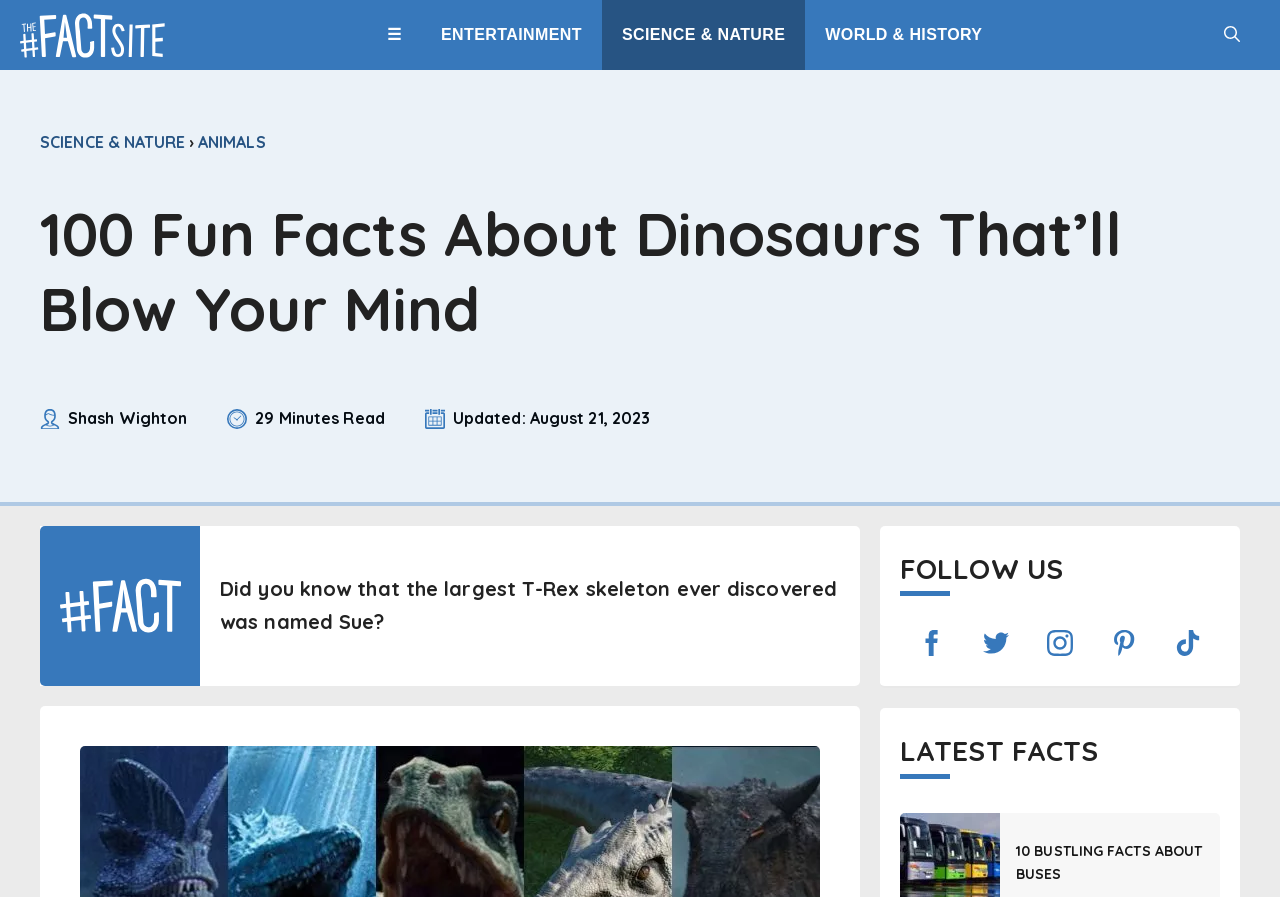Please identify the bounding box coordinates of the clickable area that will allow you to execute the instruction: "Read the article about dinosaurs".

[0.031, 0.218, 0.969, 0.386]